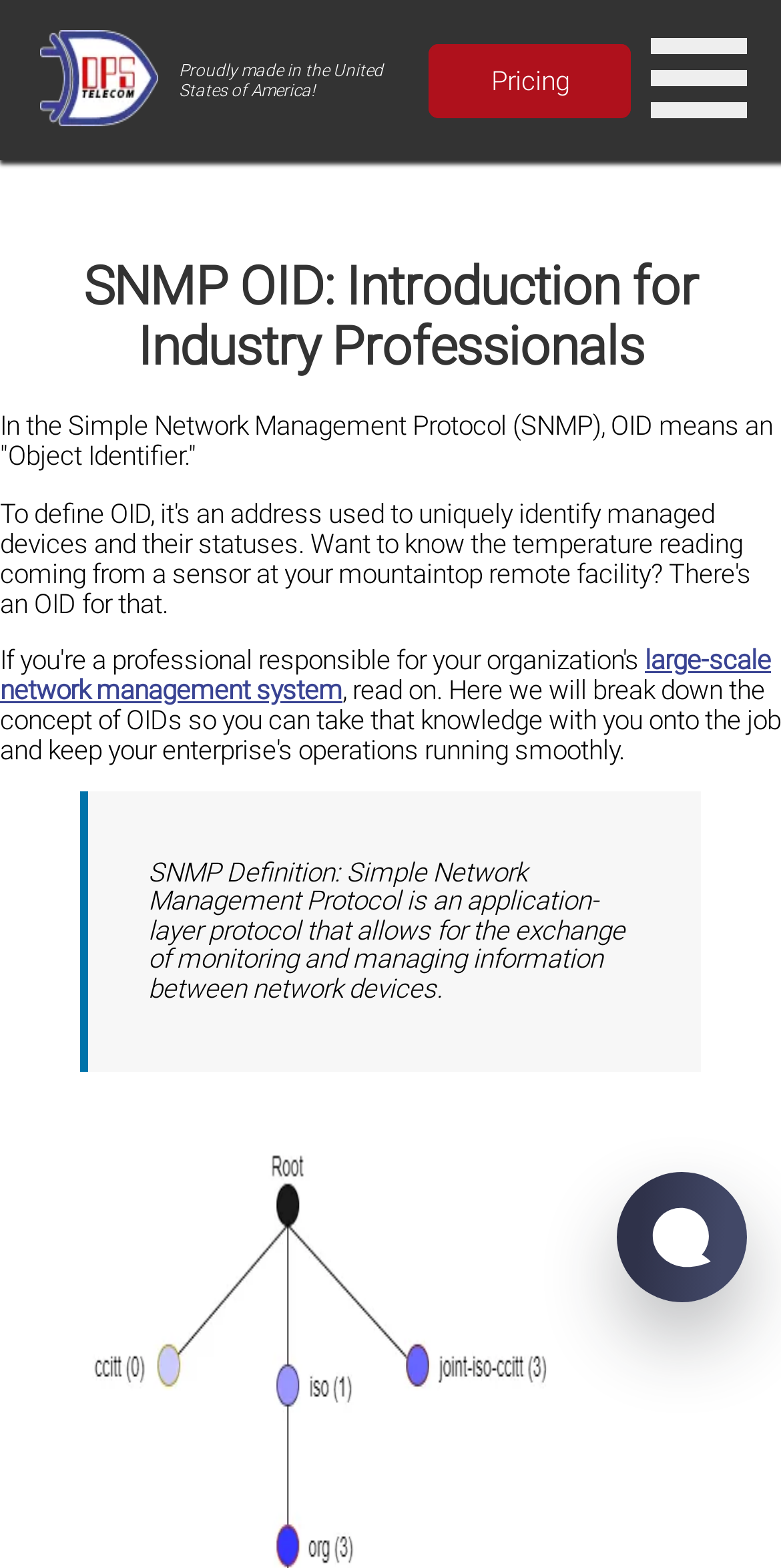What is the purpose of SNMP?
From the screenshot, provide a brief answer in one word or phrase.

Monitoring and managing information